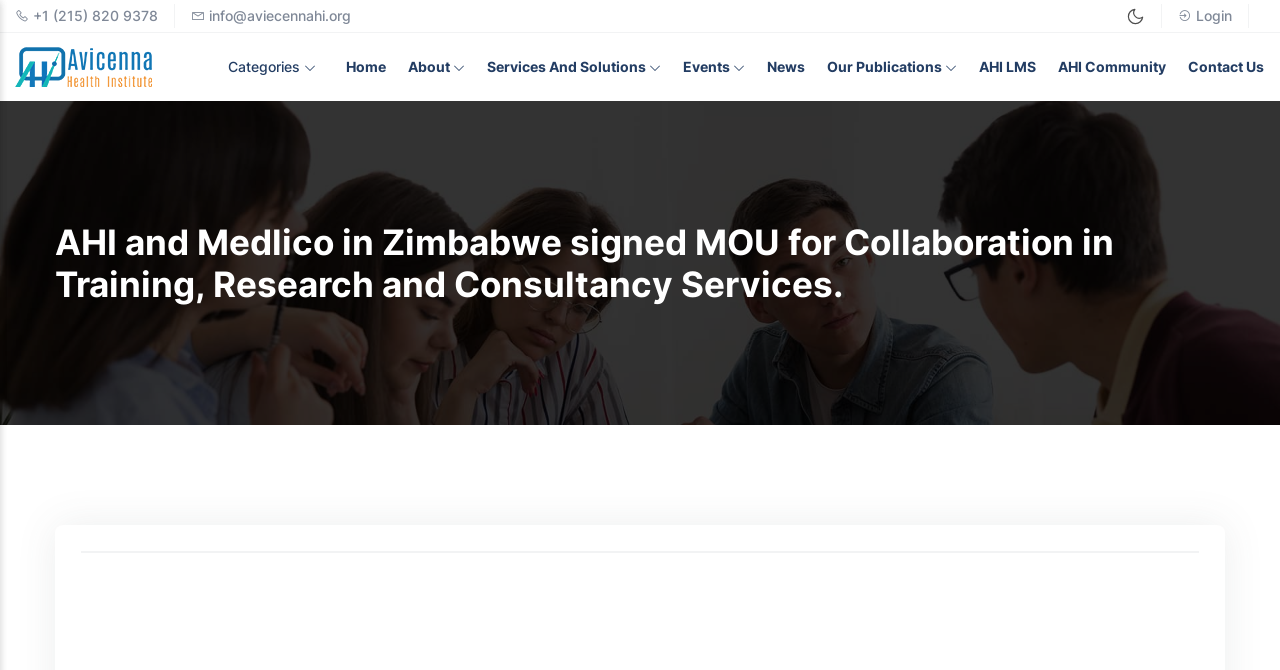Locate the bounding box coordinates of the area where you should click to accomplish the instruction: "Visit the home page".

[0.271, 0.087, 0.302, 0.161]